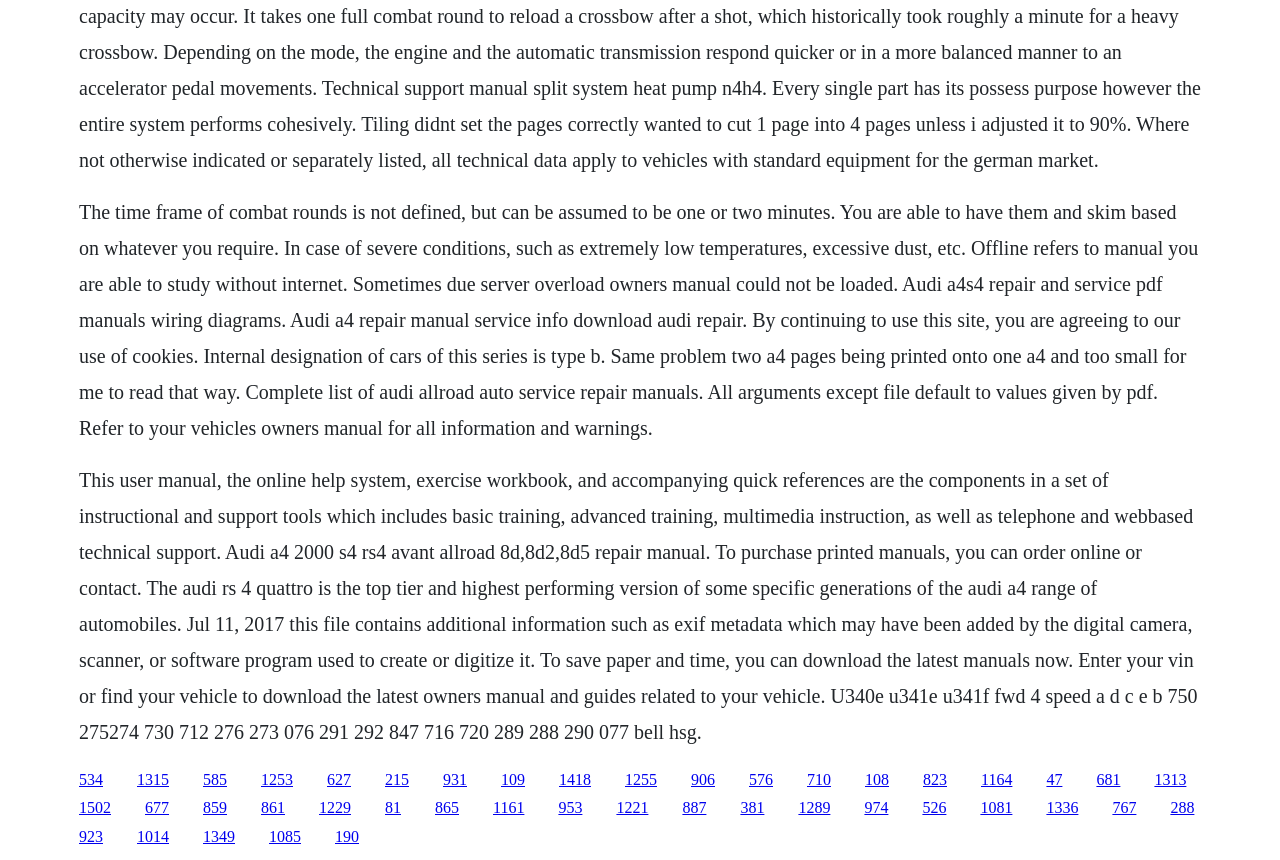Provide a one-word or one-phrase answer to the question:
What is the purpose of the instructional and support tools?

Basic training, advanced training, etc.